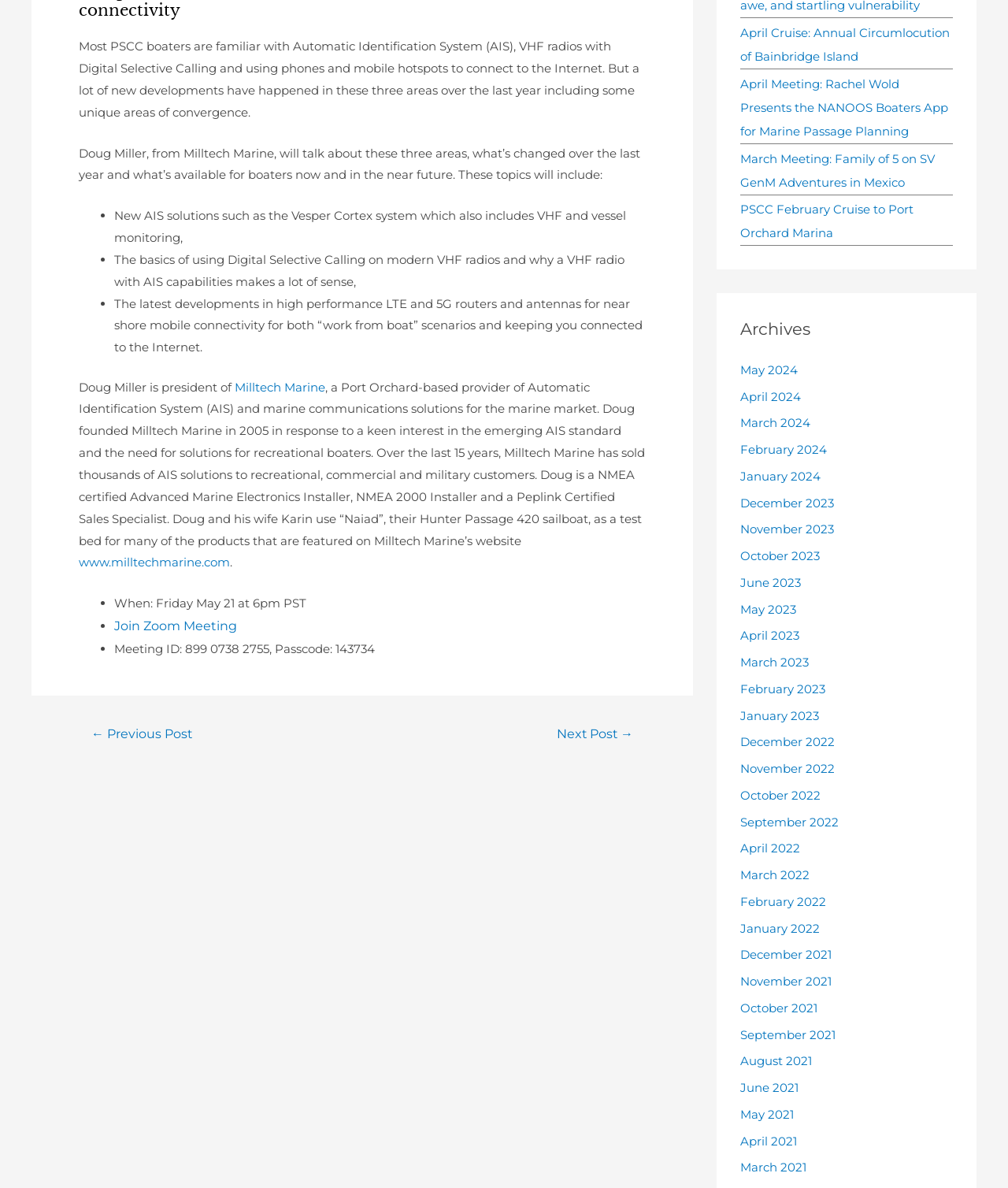Given the element description: "Next Post →", predict the bounding box coordinates of this UI element. The coordinates must be four float numbers between 0 and 1, given as [left, top, right, bottom].

[0.534, 0.606, 0.647, 0.631]